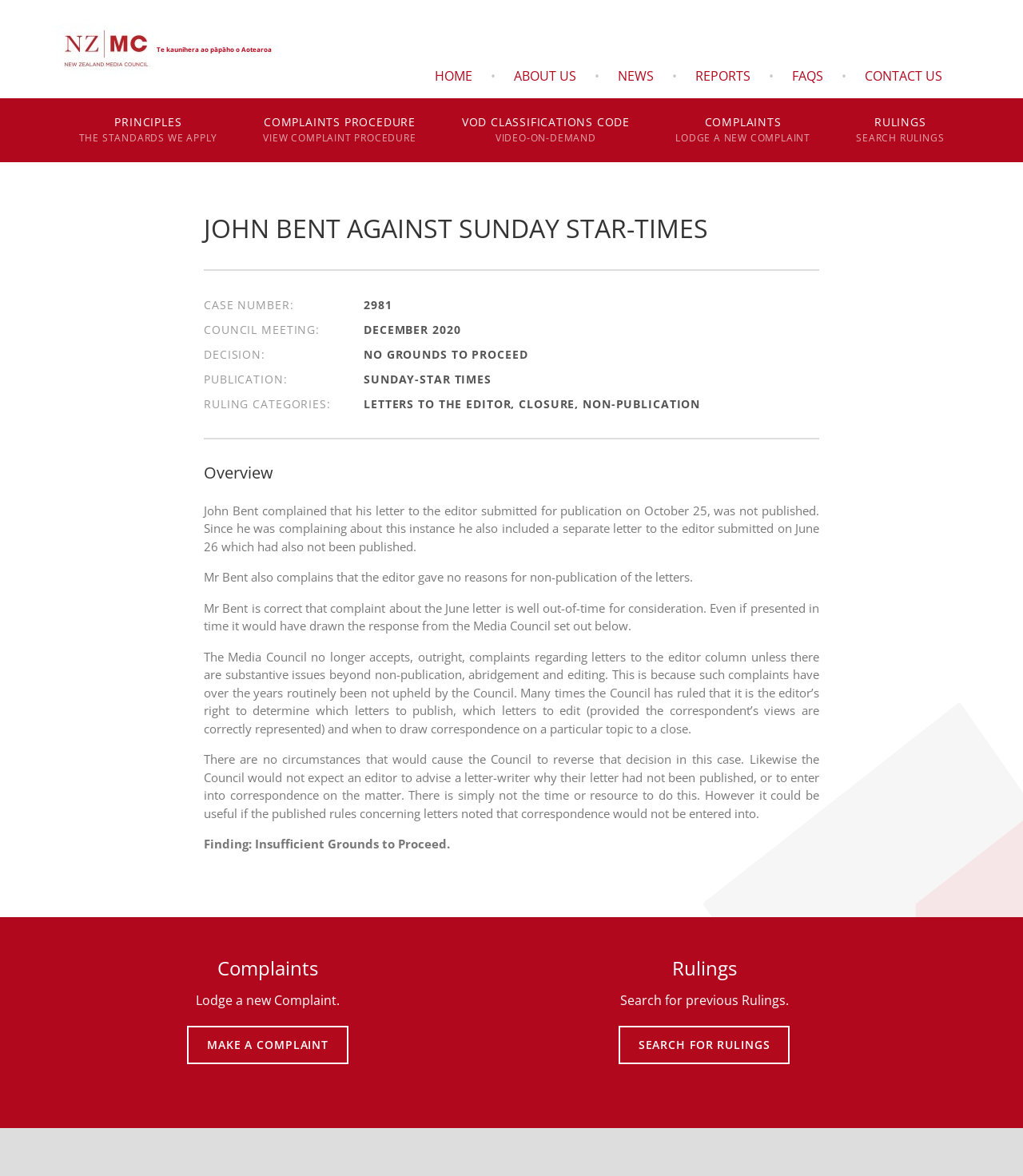Provide an in-depth caption for the elements present on the webpage.

The webpage is about the New Zealand Media Council, with a logo at the top left corner. The top navigation bar has several links, including "CONTACT US", "FAQS", "REPORTS", "NEWS", "ABOUT US", and "HOME", arranged from right to left. Below the navigation bar, there are three columns of links. The left column has links to "PRINCIPLES", "COMPLAINTS PROCEDURE", and "VOD CLASSIFICATIONS CODE". The middle column has links to "COMPLAINTS" and "RULINGS". The right column has links to "LODGE A NEW COMPLAINT" and "SEARCH RULINGS".

The main content of the webpage is a specific case, "JOHN BENT AGAINST SUNDAY STAR-TIMES", with a heading at the top. Below the heading, there are several sections of text, including "CASE NUMBER", "COUNCIL MEETING", "DECISION", "PUBLICATION", and "RULING CATEGORIES". The text describes the details of the case, including the complaint, the council's decision, and the ruling categories.

There is an "Overview" section that summarizes the case, followed by several paragraphs of text that provide more details about the complaint and the council's decision. The text explains the council's policy on letters to the editor and why the complaint was not upheld.

At the bottom of the webpage, there are two sections, "Complaints" and "Rulings", with links to "Lodge a new Complaint" and "Search for previous Rulings", respectively.